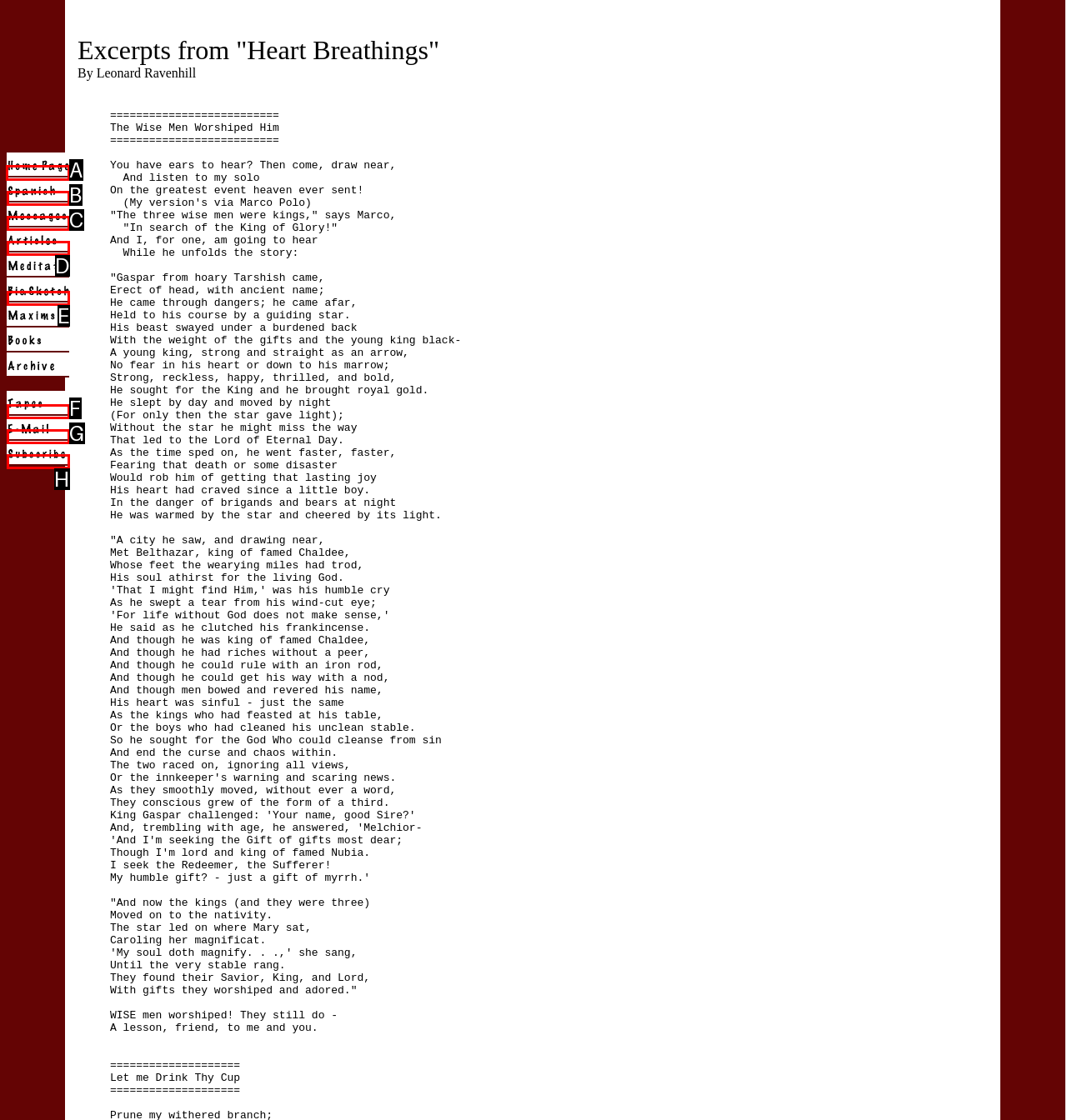Identify the correct UI element to click for the following task: go to home page Choose the option's letter based on the given choices.

A